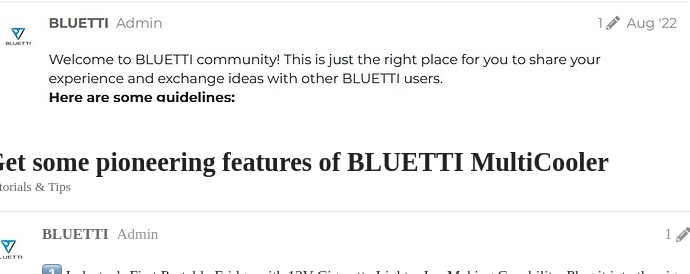Please answer the following question using a single word or phrase: 
What is the focus of the tutorial and tips section?

BLUETTI MultiCooler